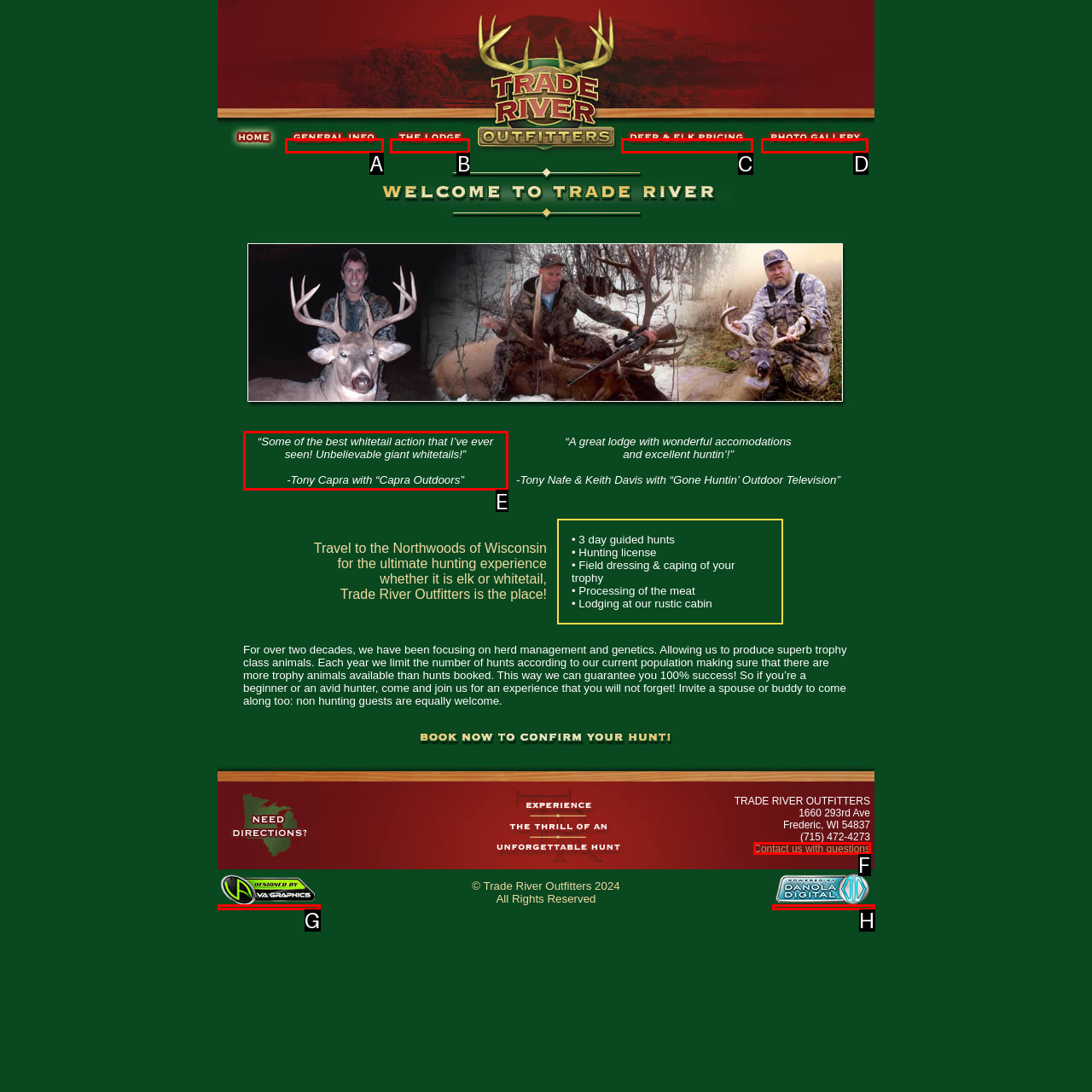Select the right option to accomplish this task: Read the testimonial from Tony Capra. Reply with the letter corresponding to the correct UI element.

E